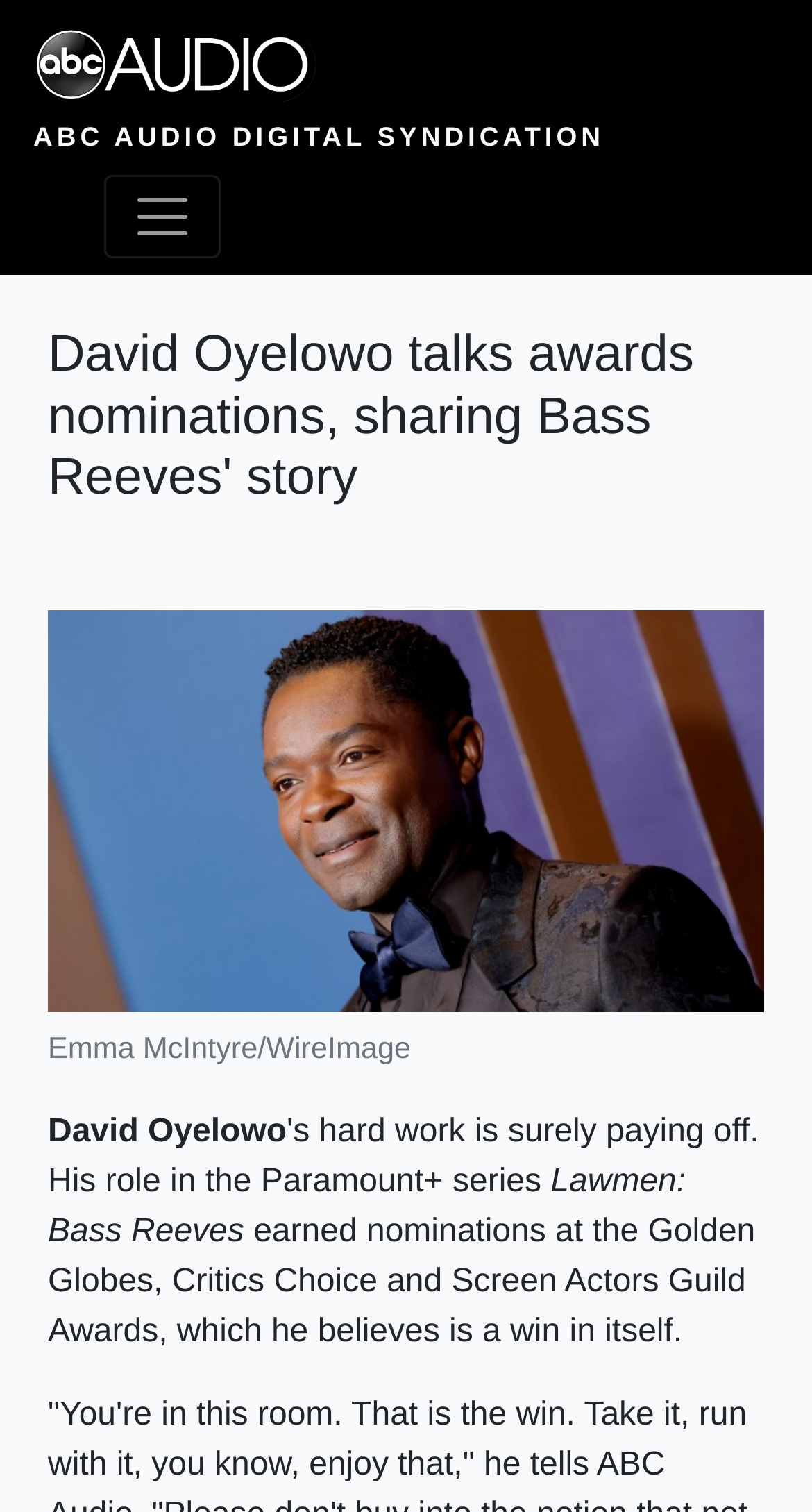Who is the person in the image?
Give a one-word or short-phrase answer derived from the screenshot.

David Oyelowo